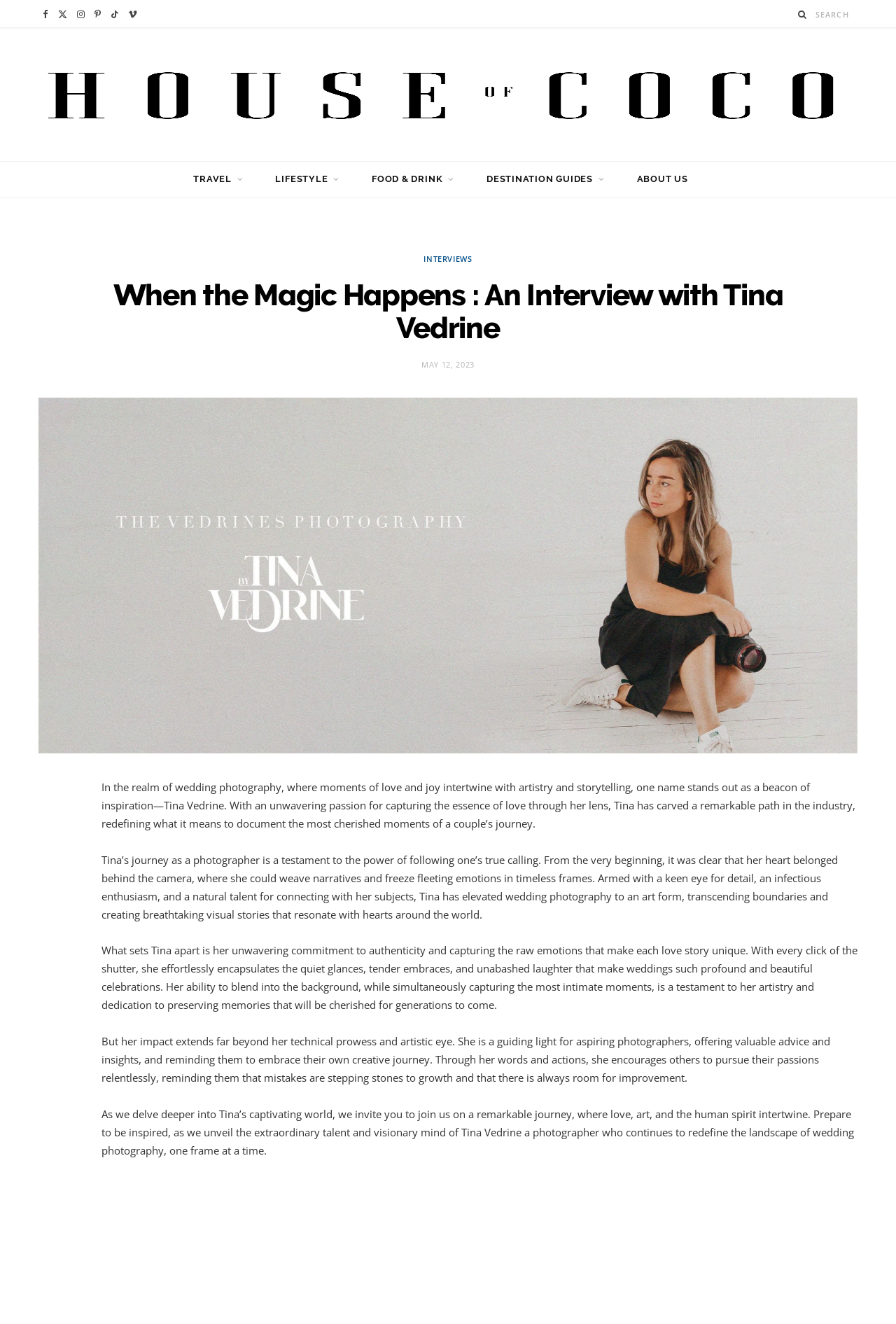Show the bounding box coordinates of the element that should be clicked to complete the task: "Visit House Of Coco Magazine".

[0.043, 0.05, 0.957, 0.093]